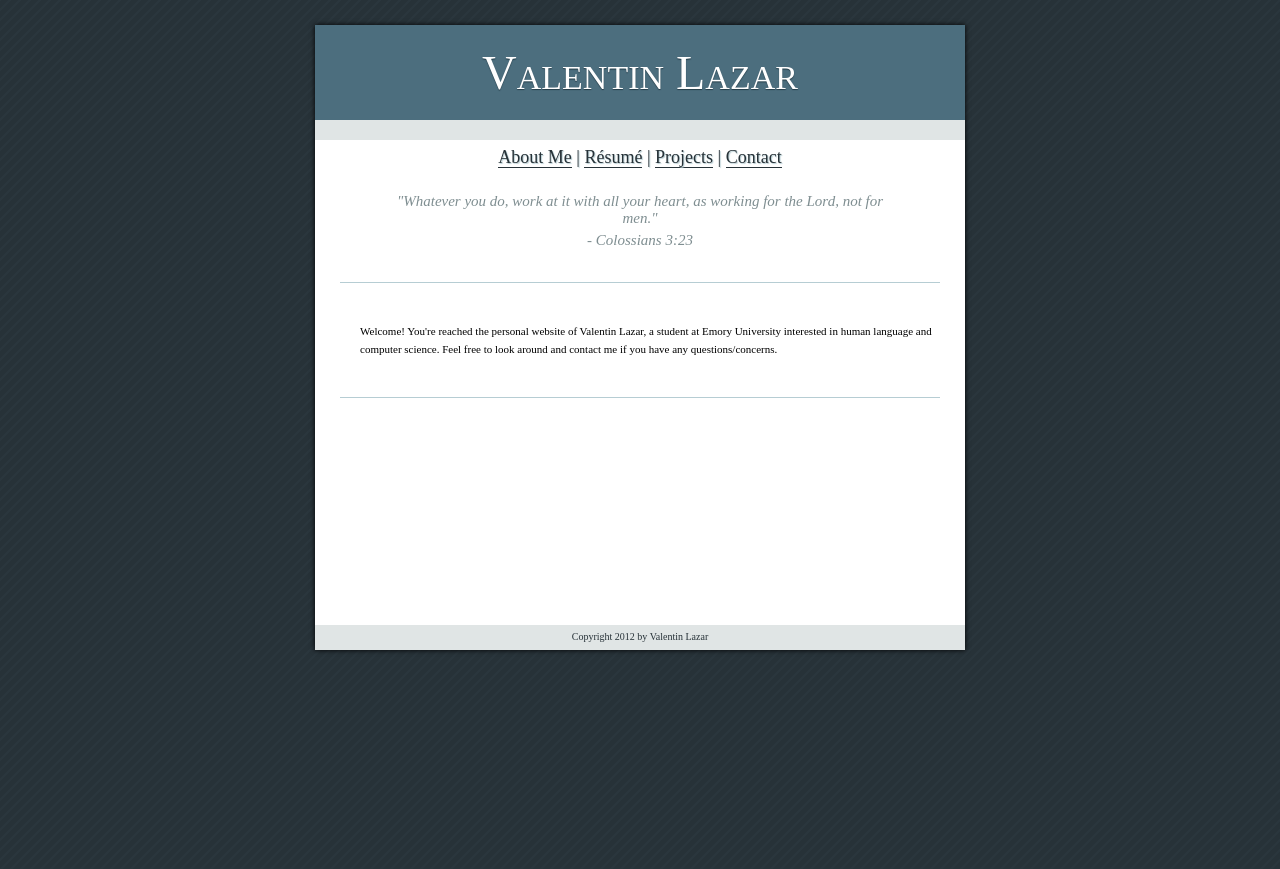Give a comprehensive overview of the webpage, including key elements.

The webpage is a personal website of Valentin Lazar, with a prominent heading displaying his name at the top center of the page. Below his name is a horizontal navigation menu consisting of four links: "About Me", "Résumé", "Projects", and "Contact", which are evenly spaced and aligned horizontally.

Below the navigation menu, there is a quote "Whatever you do, work at it with all your heart, as working for the Lord, not for men." attributed to "Colossians 3:23", which takes up a significant portion of the page. The quote is centered and has a clear hierarchy, with the quote itself in a larger font size and the attribution in a smaller font size.

At the bottom of the page, there is a copyright notice "Copyright 2012 by Valentin Lazar" aligned to the right. There are no images on the page. Overall, the webpage has a simple and clean layout, with a focus on showcasing Valentin Lazar's personal brand and providing easy access to his personal and professional information.